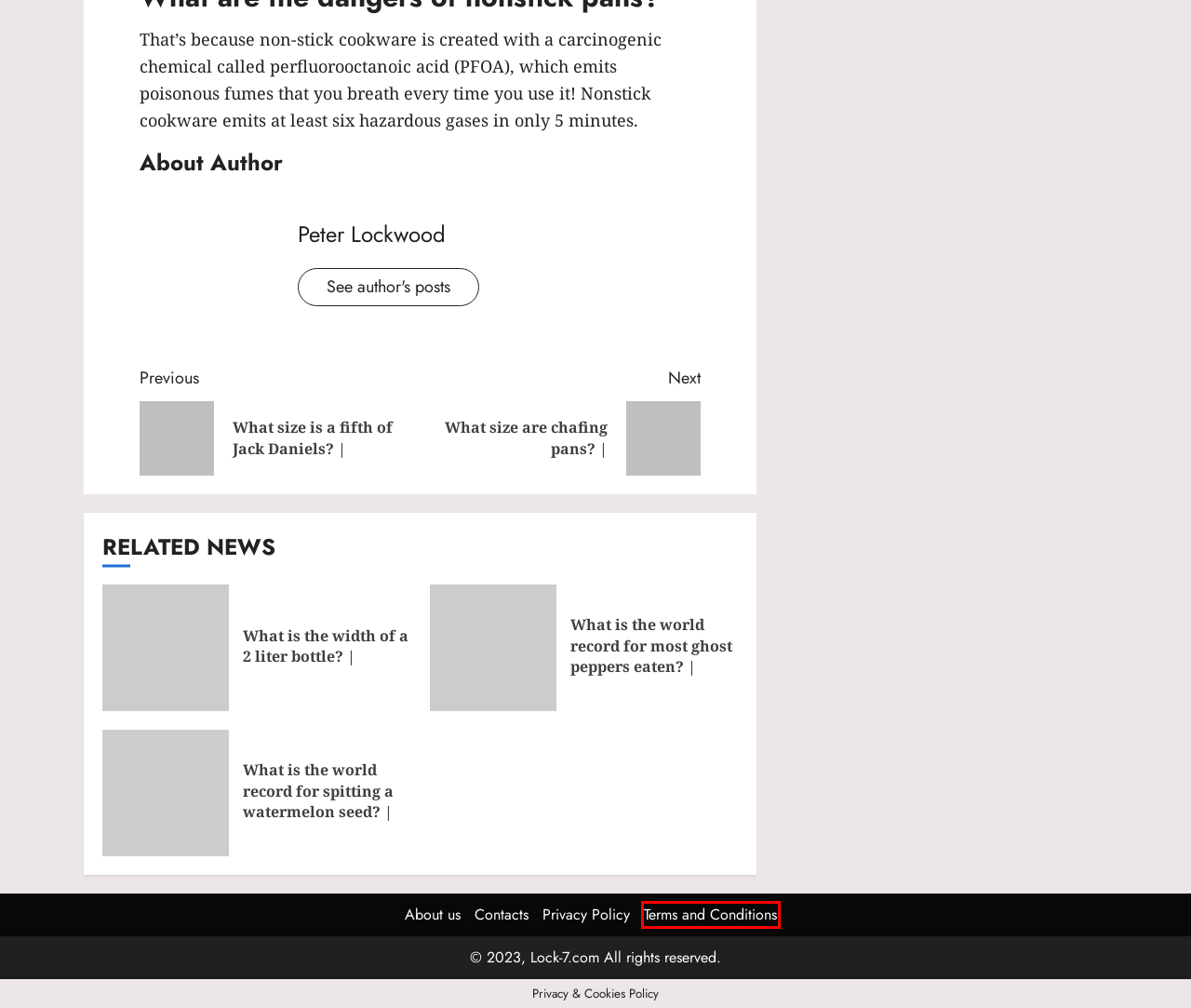Analyze the given webpage screenshot and identify the UI element within the red bounding box. Select the webpage description that best matches what you expect the new webpage to look like after clicking the element. Here are the candidates:
A. About us - Lock 7
B. What is the width of a 2 liter bottle? | - Lock 7
C. What is the world record for spitting a watermelon seed? | - Lock 7
D. What is the world record for most ghost peppers eaten? | - Lock 7
E. Privacy Policy - Lock 7
F. What size is a fifth of Jack Daniels? | - Lock 7
G. What size are chafing pans? | - Lock 7
H. Terms and Conditions - Lock 7

H